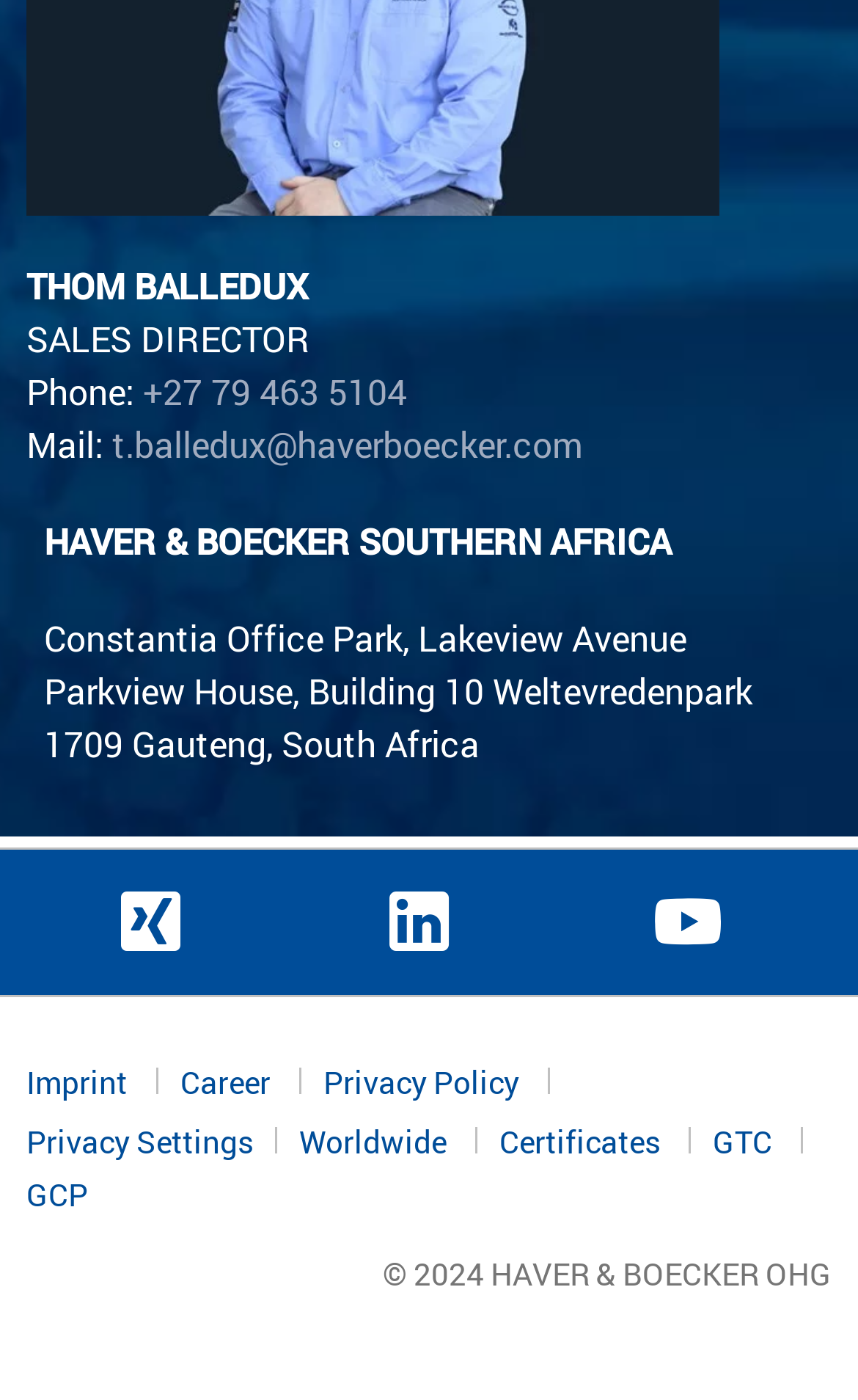Specify the bounding box coordinates of the area that needs to be clicked to achieve the following instruction: "Access worldwide website".

[0.349, 0.796, 0.582, 0.829]